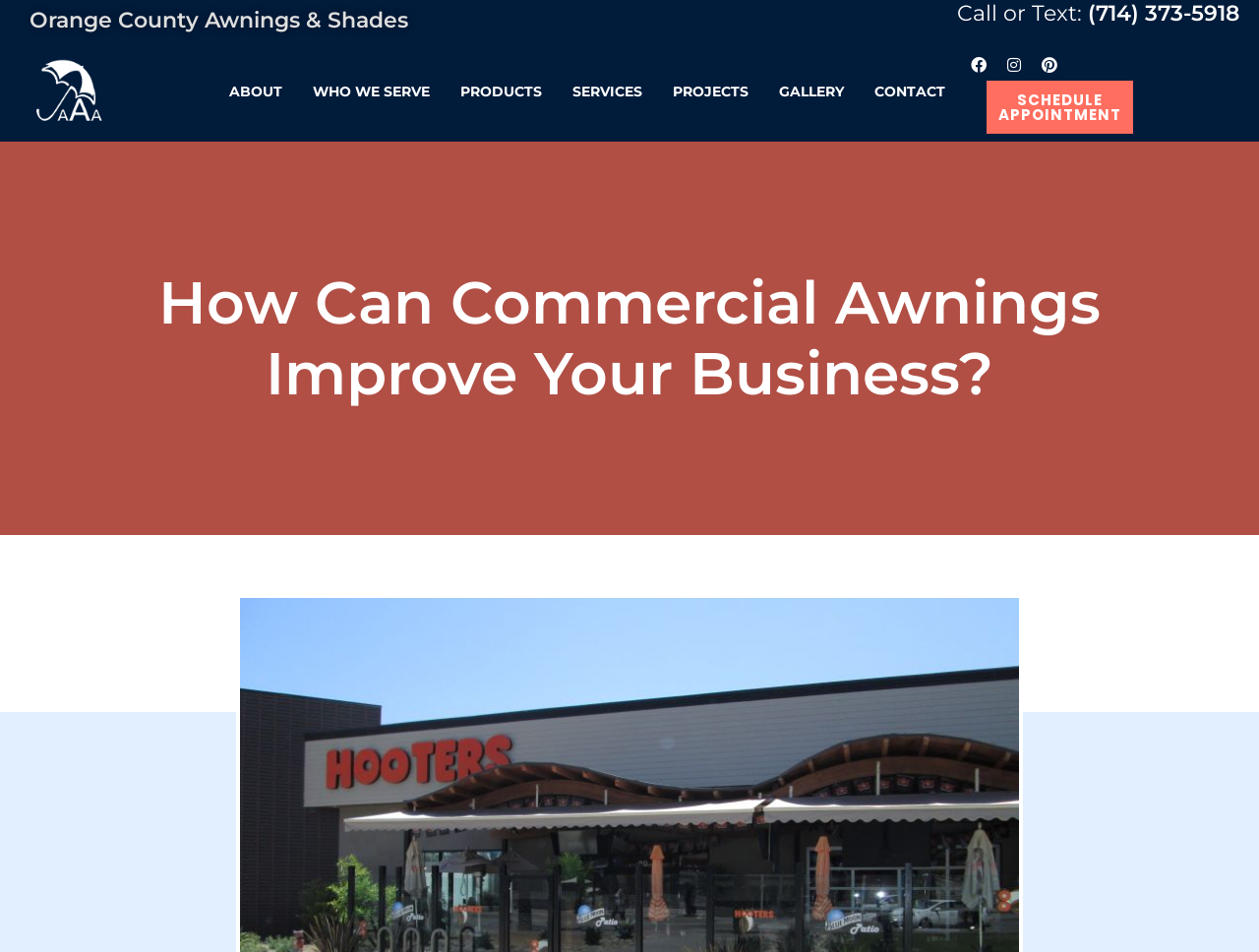Locate the bounding box coordinates of the item that should be clicked to fulfill the instruction: "View the GALLERY".

[0.617, 0.072, 0.672, 0.12]